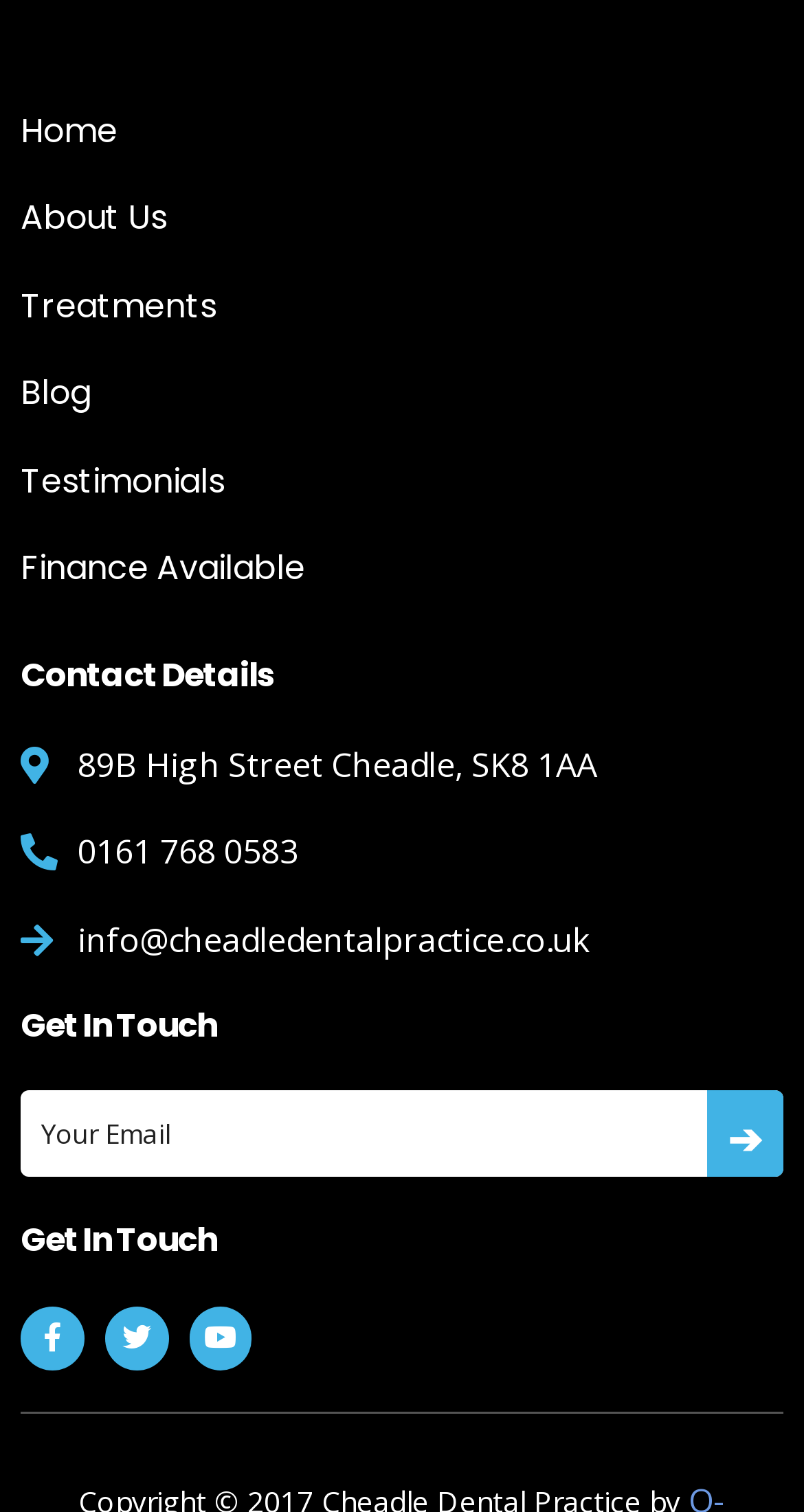What is the purpose of the form on the page?
Look at the image and respond with a single word or a short phrase.

Contact form